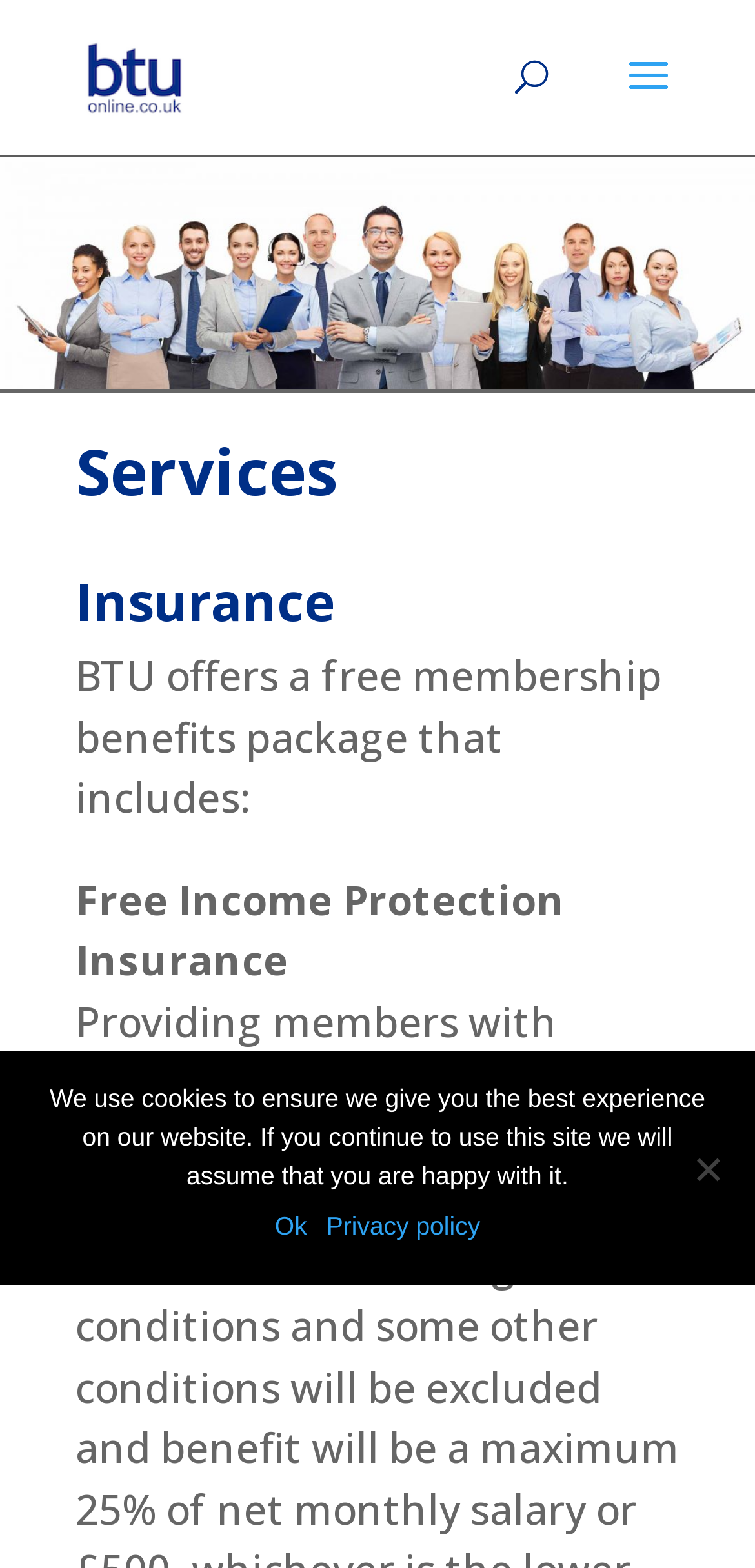Give a one-word or one-phrase response to the question: 
What is the name of the company?

BTU